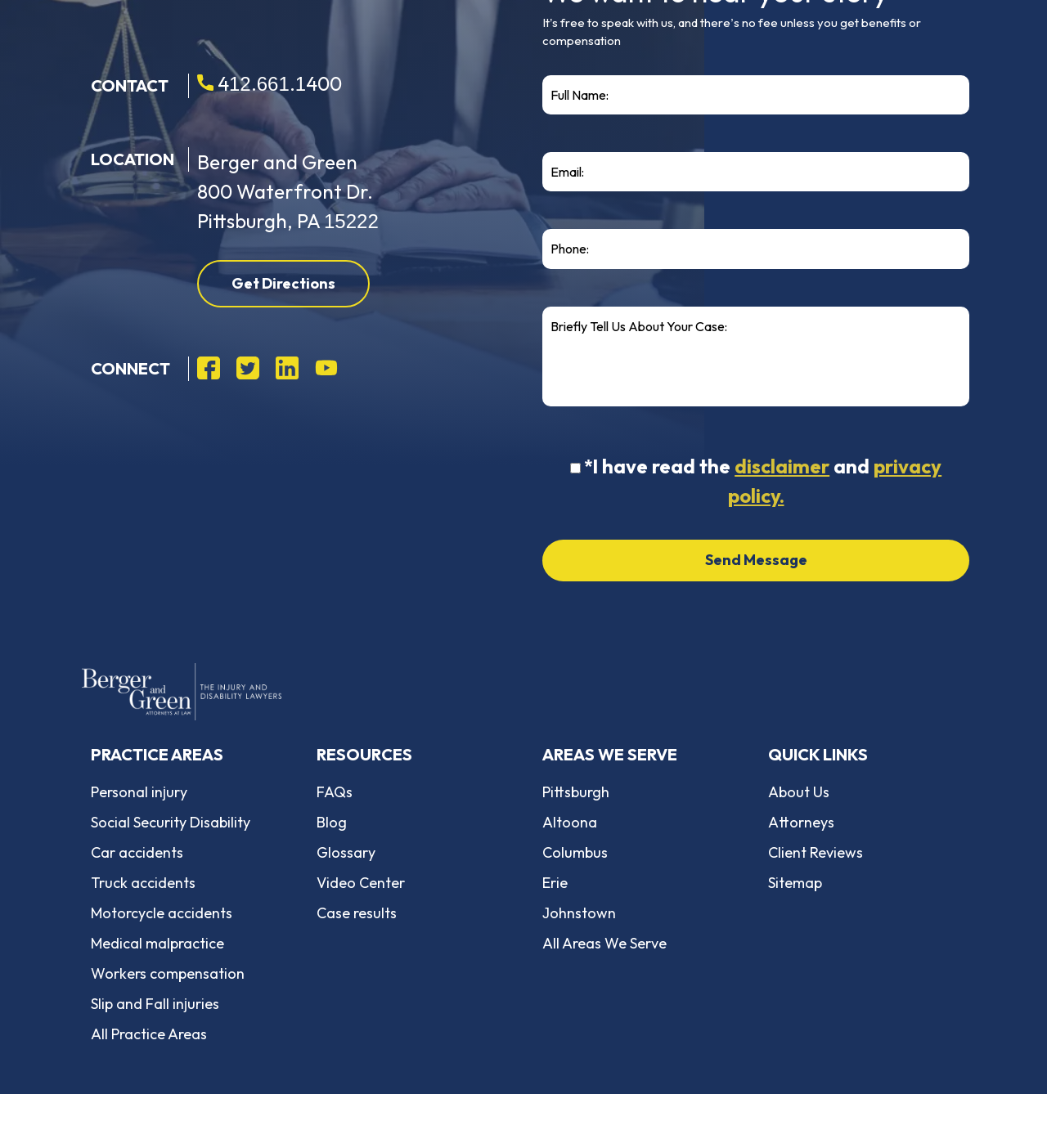What areas of law does the firm practice?
Provide a detailed and well-explained answer to the question.

I found the areas of law practiced by the firm by looking at the links under the 'PRACTICE AREAS' heading. The links include 'Personal injury', 'Social Security Disability', 'Car accidents', and several others, indicating that the firm practices in these areas of law.